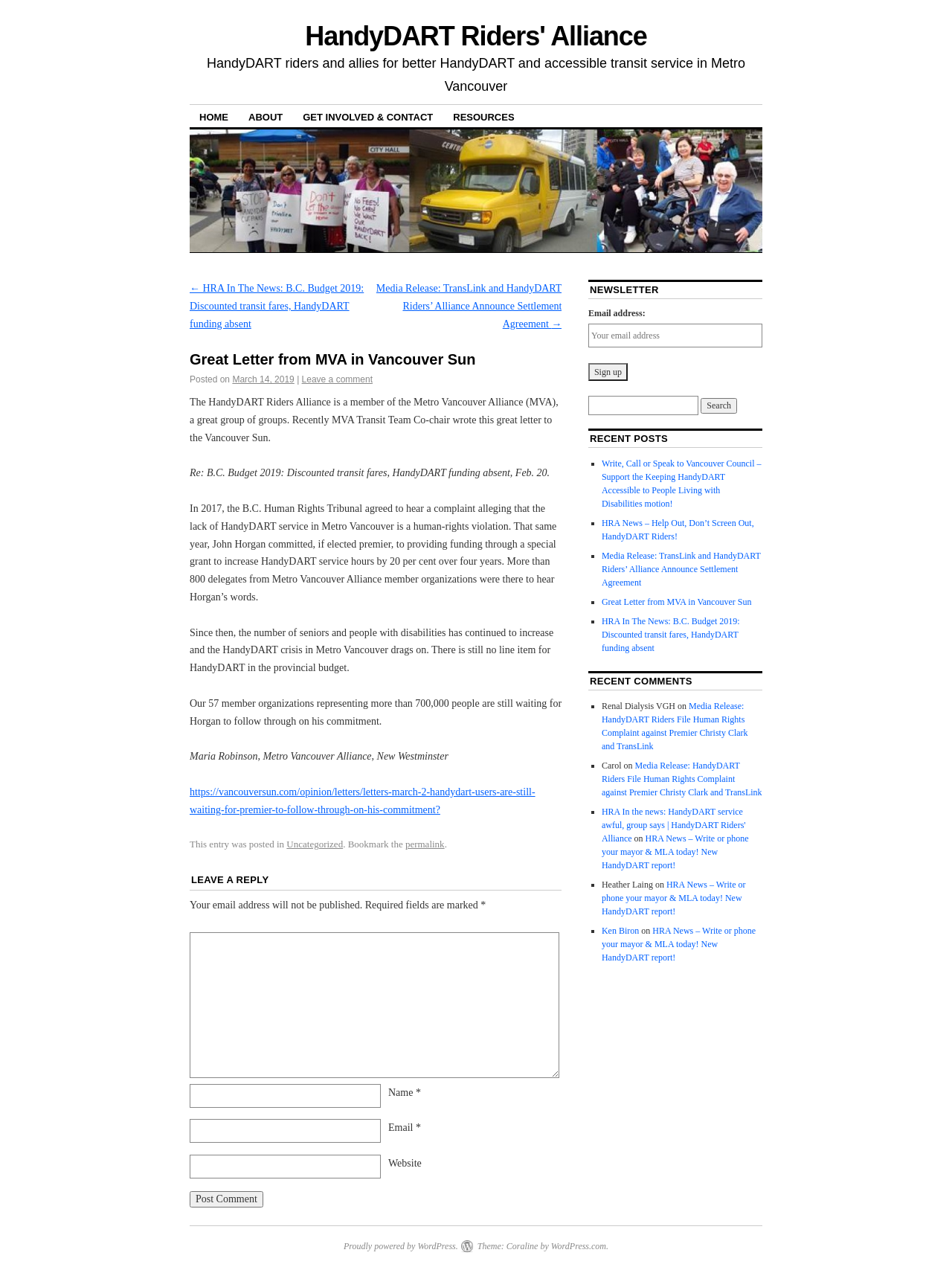What is the name of the newsletter?
Provide an in-depth answer to the question, covering all aspects.

The name of the newsletter can be found in the right-hand sidebar of the webpage, where it says 'NEWSLETTER' in a heading.